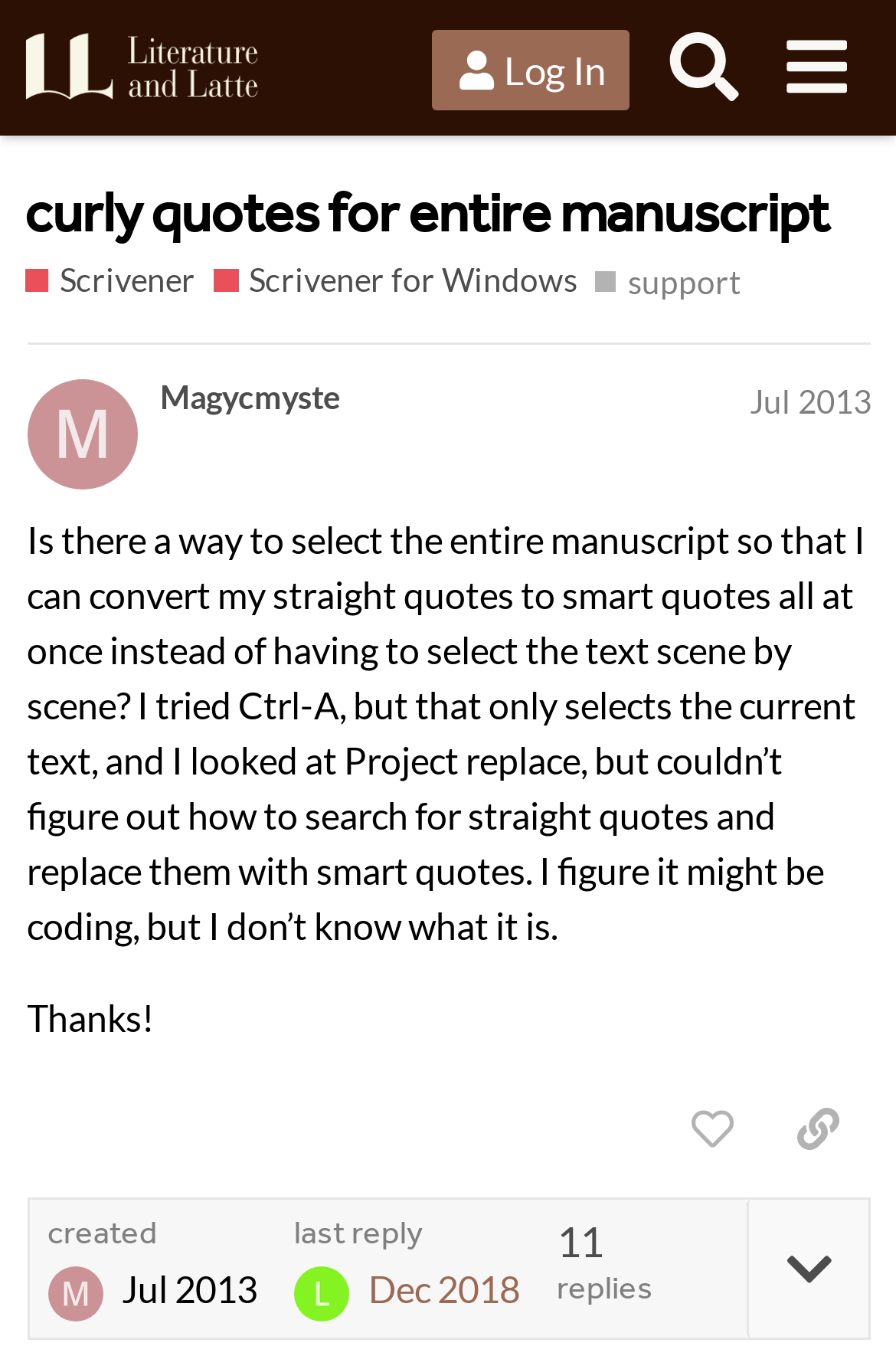Please reply with a single word or brief phrase to the question: 
How many replies are there to the post?

11